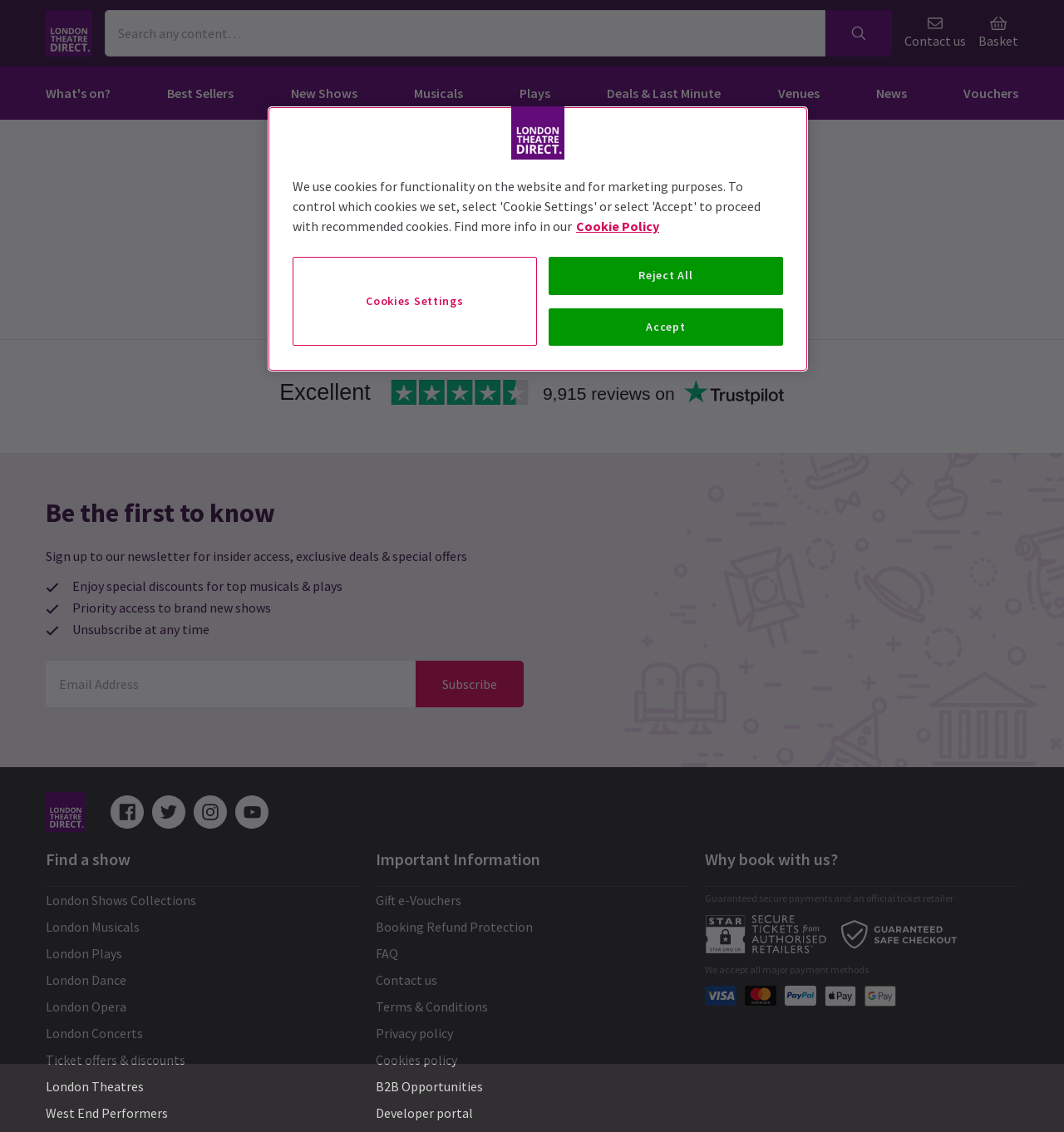Identify the bounding box coordinates for the element you need to click to achieve the following task: "Check out the best sellers". The coordinates must be four float values ranging from 0 to 1, formatted as [left, top, right, bottom].

[0.146, 0.059, 0.231, 0.106]